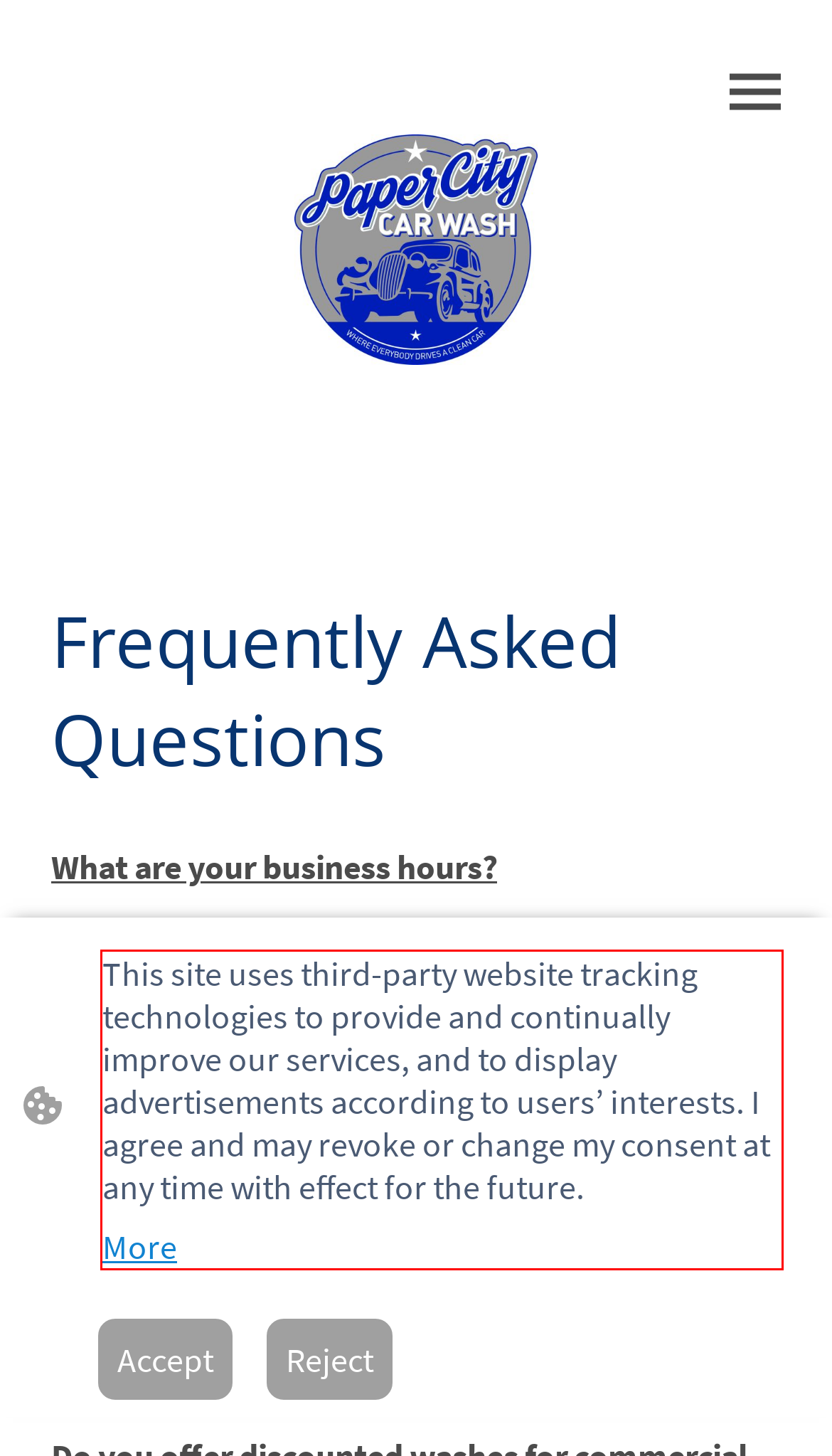Your task is to recognize and extract the text content from the UI element enclosed in the red bounding box on the webpage screenshot.

This site uses third-party website tracking technologies to provide and continually improve our services, and to display advertisements according to users’ interests. I agree and may revoke or change my consent at any time with effect for the future. More